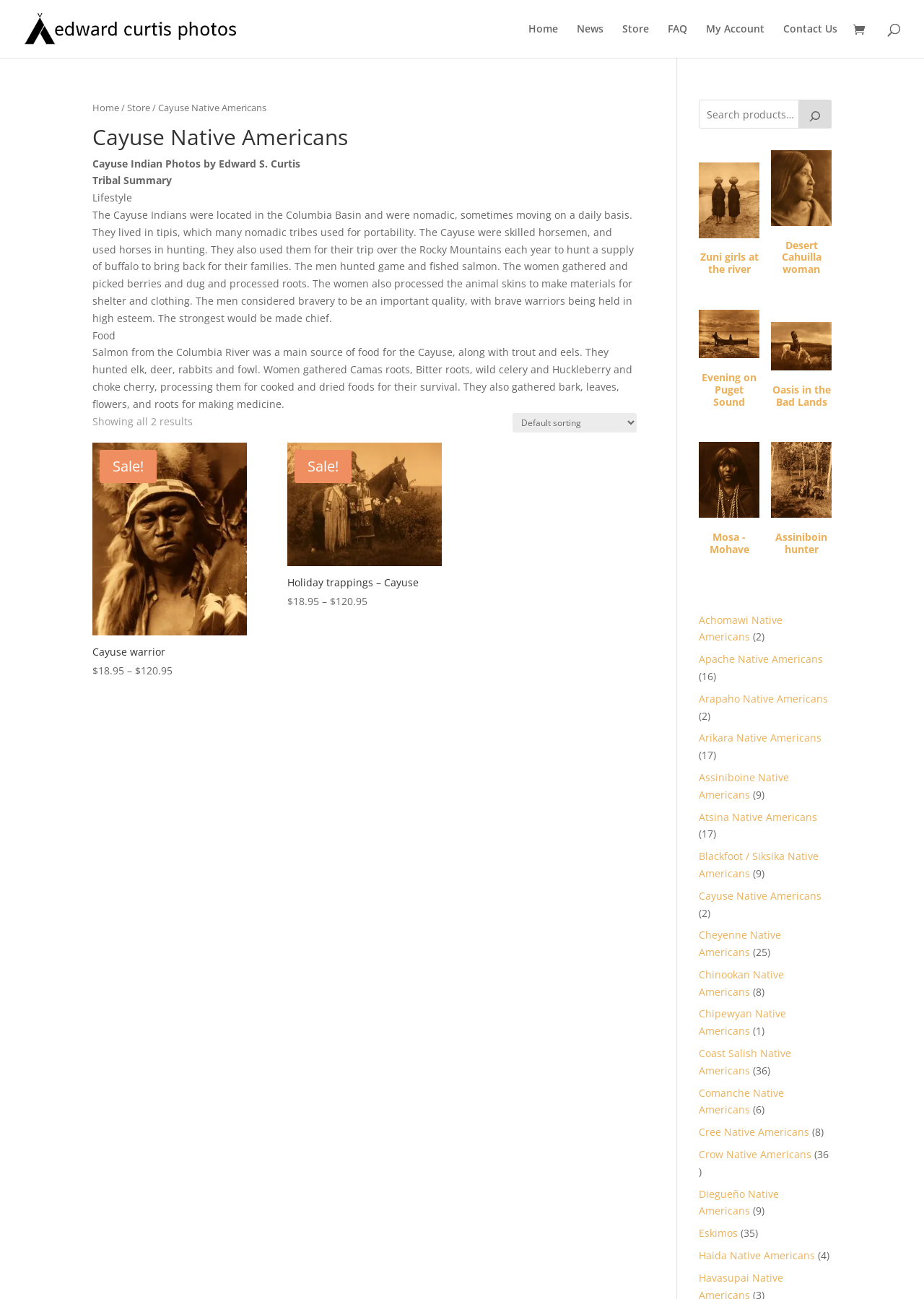What type of shelter did the Cayuse use?
Based on the image, give a one-word or short phrase answer.

Tipis